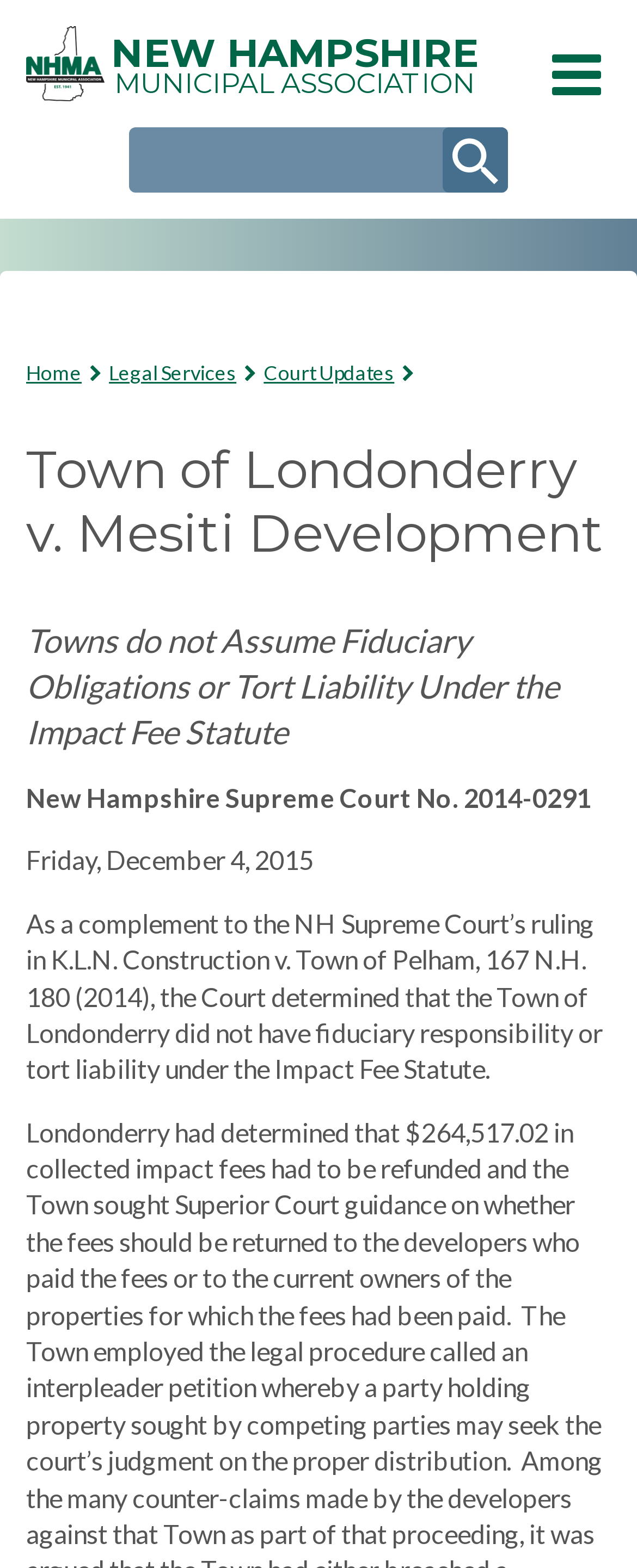Identify the bounding box coordinates of the area you need to click to perform the following instruction: "Search for something".

[0.203, 0.081, 0.797, 0.123]